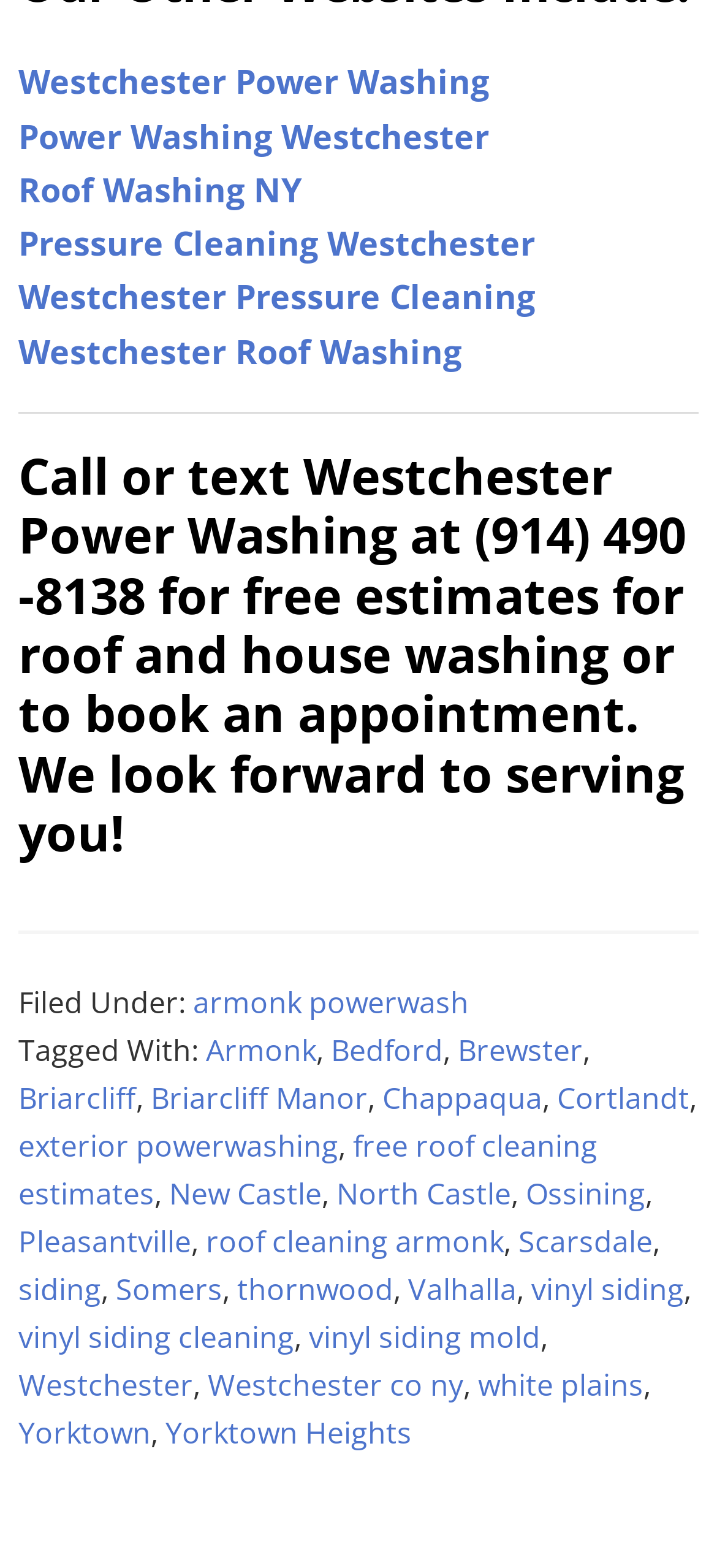Respond to the question below with a concise word or phrase:
What is the name of the company mentioned on the webpage?

Westchester Power Washing